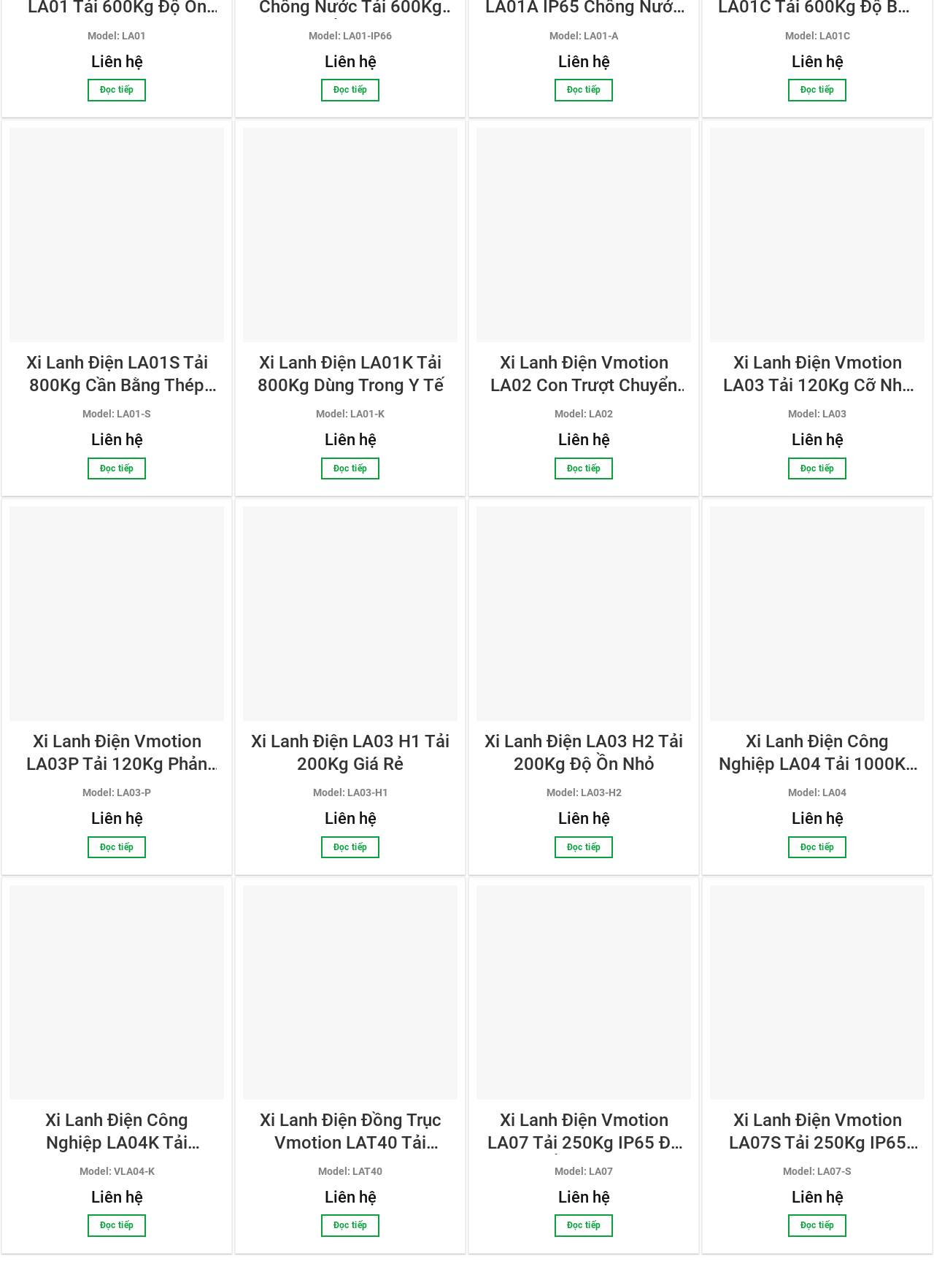Determine the bounding box of the UI component based on this description: "Đọc tiếp". The bounding box coordinates should be four float values between 0 and 1, i.e., [left, top, right, bottom].

[0.594, 0.061, 0.656, 0.079]